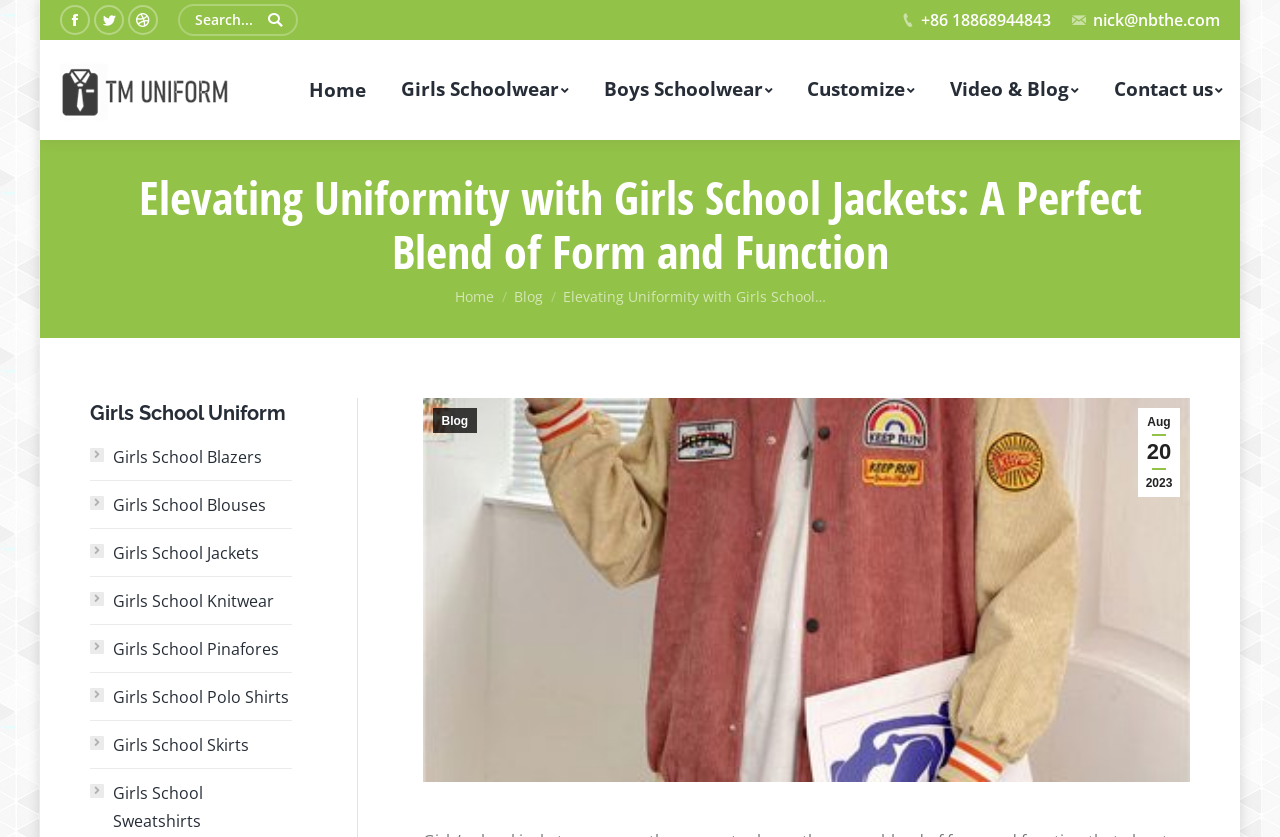Identify the bounding box coordinates of the region that needs to be clicked to carry out this instruction: "Search for school uniforms". Provide these coordinates as four float numbers ranging from 0 to 1, i.e., [left, top, right, bottom].

[0.139, 0.005, 0.233, 0.043]